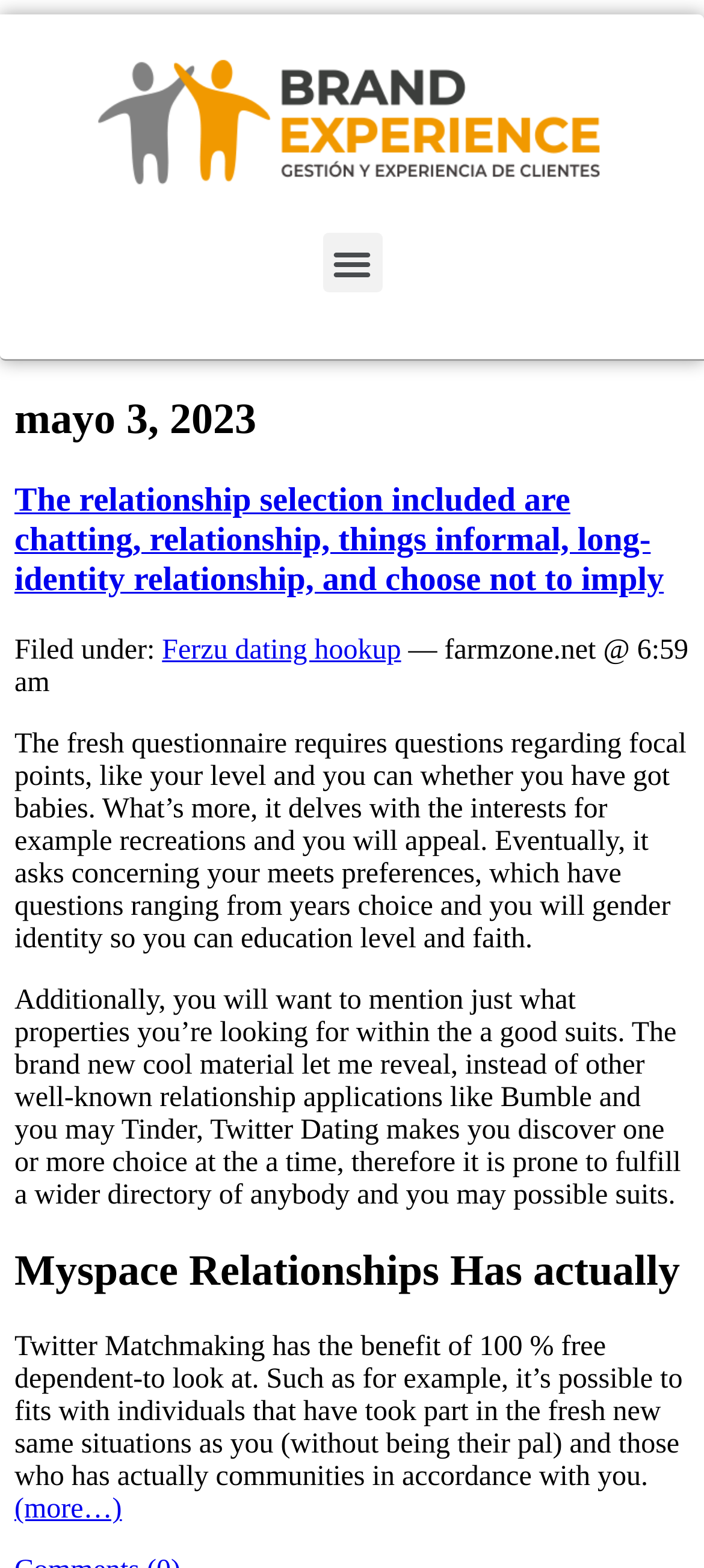Refer to the image and provide a thorough answer to this question:
What feature does Facebook Dating offer for free?

I found a static text element that mentions Facebook Dating's features. It offers a 'dependent-to-look' feature for free, which allows users to match with people who have participated in the same events or have common groups.